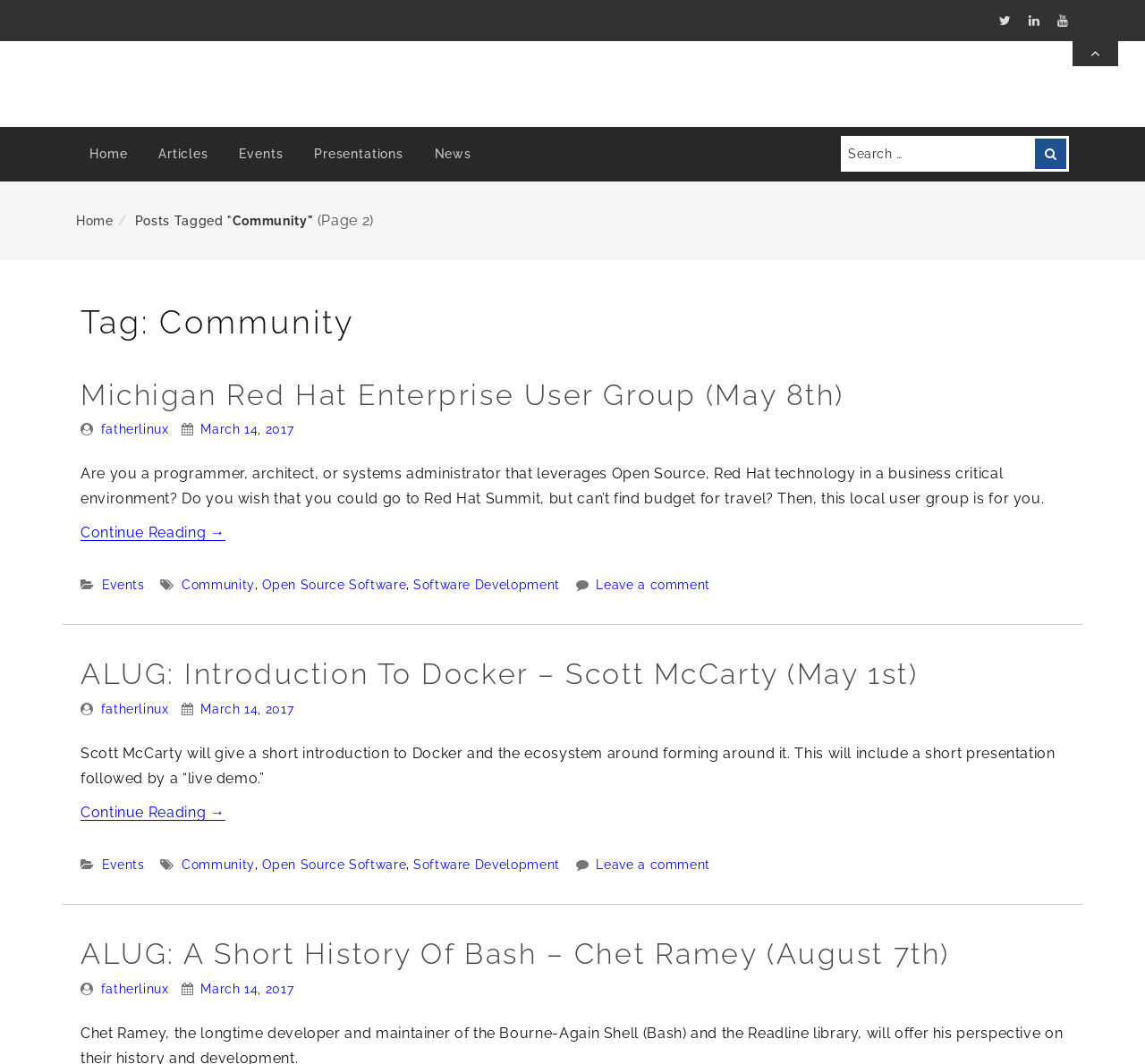Detail the various sections and features present on the webpage.

This webpage is a community page, specifically page 2, with a focus on open source software and technology. At the top, there are links to the website's social media profiles, including Twitter, LinkedIn, and YouTube. Below that, there is a navigation menu with links to the home page, articles, events, presentations, and news.

On the left side, there is a search bar with a button to submit a search query. Above the search bar, there is a heading that reads "Posts Tagged 'Community'" with the page number "2" next to it.

The main content of the page is divided into three sections, each containing a blog post. The first post is titled "Michigan Red Hat Enterprise User Group (May 8th)" and includes a brief description of the event, along with links to continue reading and to leave a comment. The post also includes metadata such as the author's name, "fatherlinux", and the date it was posted, "March 14, 2017".

The second post is titled "ALUG: Introduction To Docker – Scott McCarty (May 1st)" and includes a brief description of the event, along with links to continue reading and to leave a comment. The post also includes metadata such as the author's name, "fatherlinux", and the date it was posted, "March 14, 2017".

The third post is titled "ALUG: A Short History Of Bash – Chet Ramey (August 7th)" and includes a brief description of the event, along with links to continue reading and to leave a comment. The post also includes metadata such as the author's name, "fatherlinux", and the date it was posted, "March 14, 2017".

Each post includes categories and tags, such as "Events", "Community", "Open Source Software", and "Software Development", which are links to related content on the website.